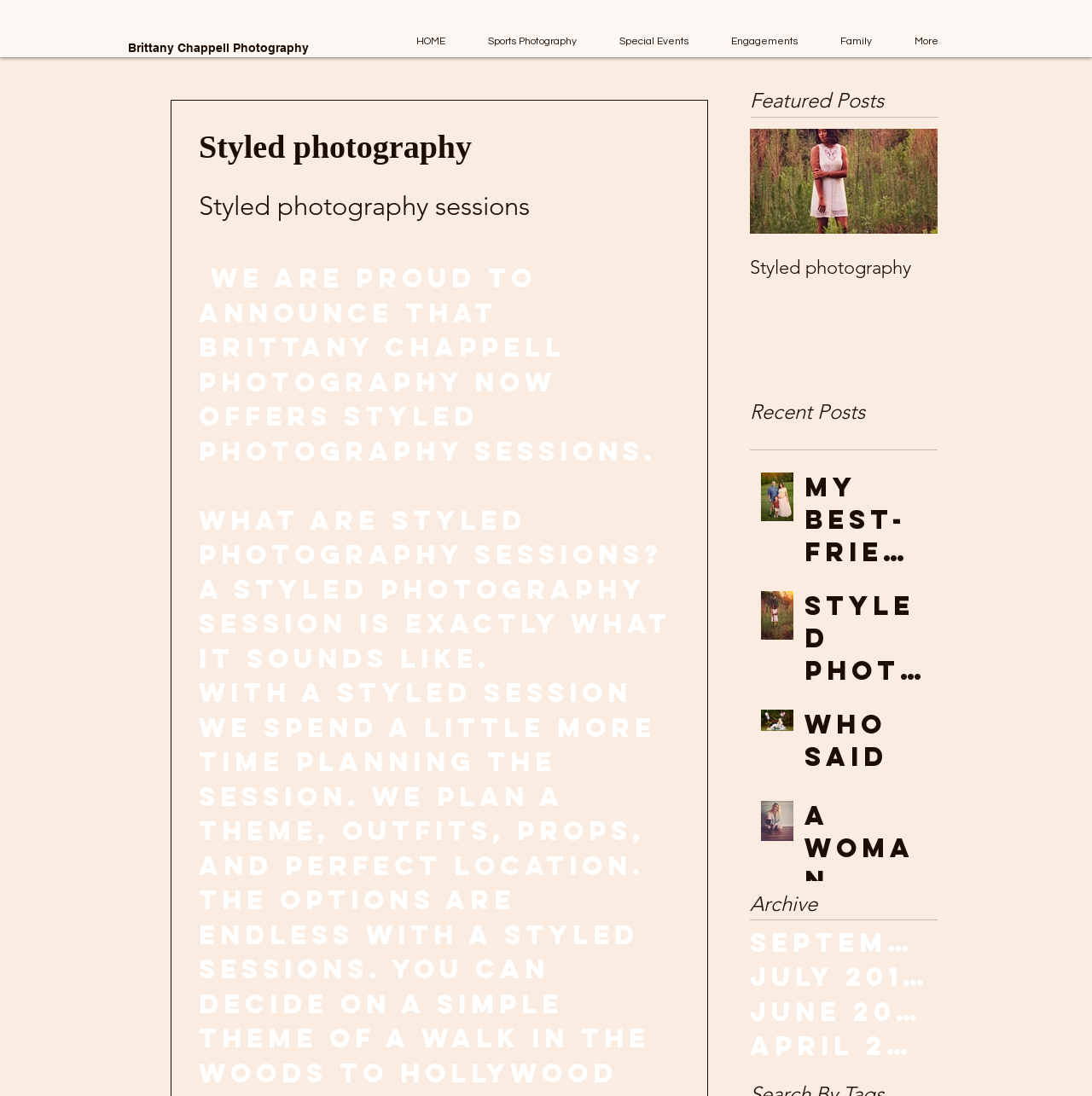Locate the bounding box coordinates of the item that should be clicked to fulfill the instruction: "Like on Facebook".

[0.832, 0.965, 1.0, 0.996]